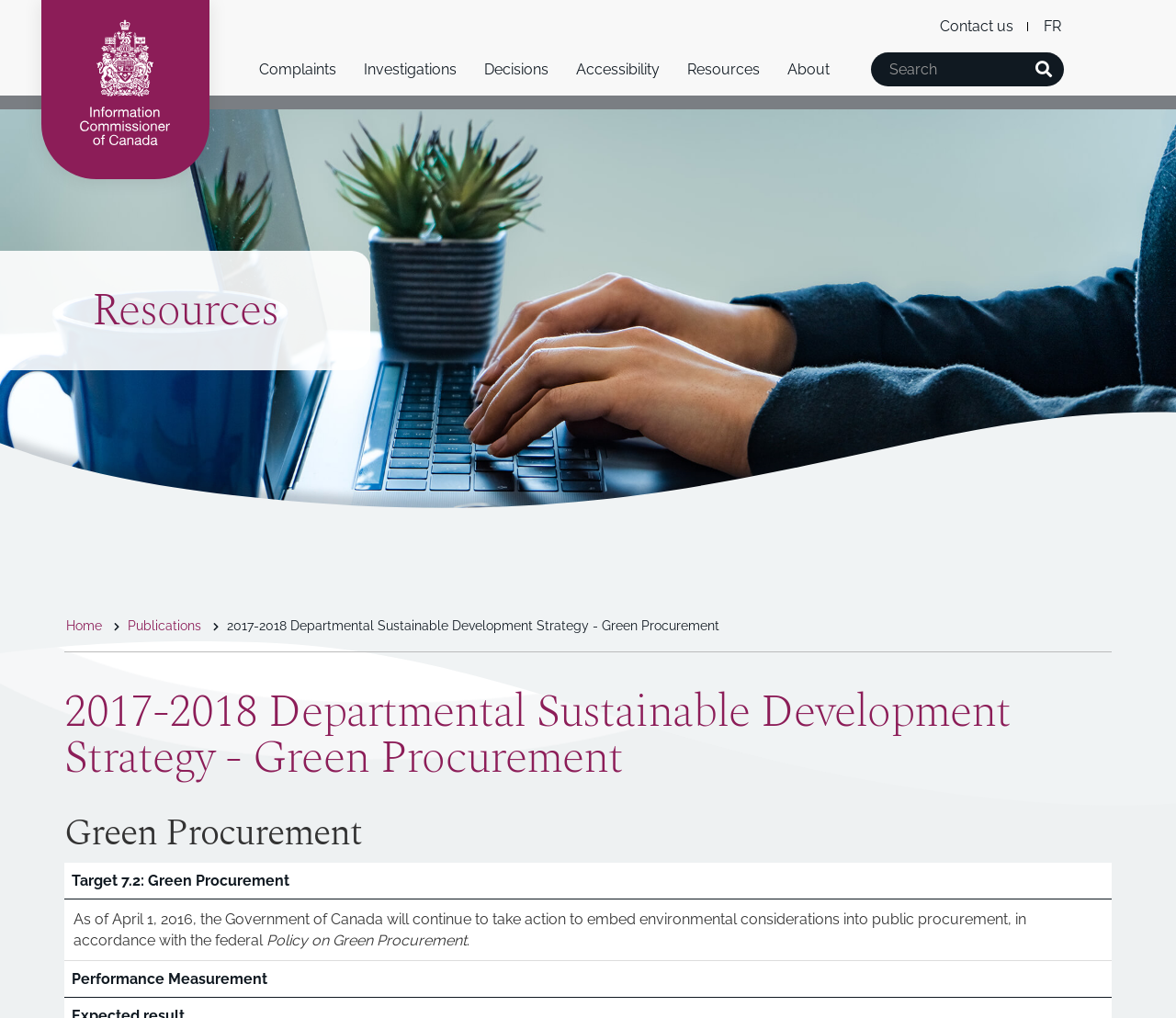Respond concisely with one word or phrase to the following query:
What is the action taken by the Government of Canada as of April 1, 2016?

Embed environmental considerations into public procurement